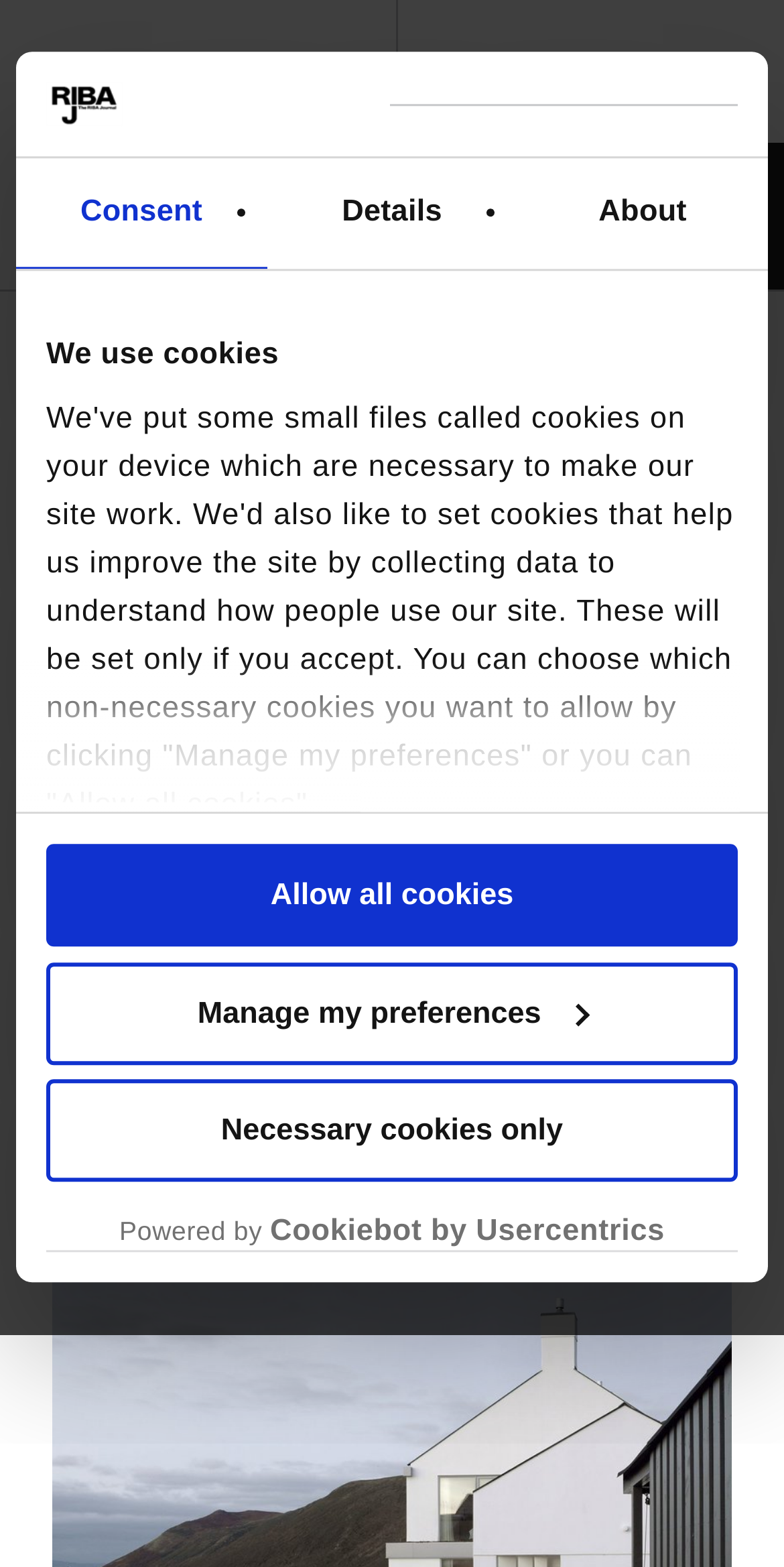Use a single word or phrase to respond to the question:
What is the award won by the director?

RSAW’s project architect of the year